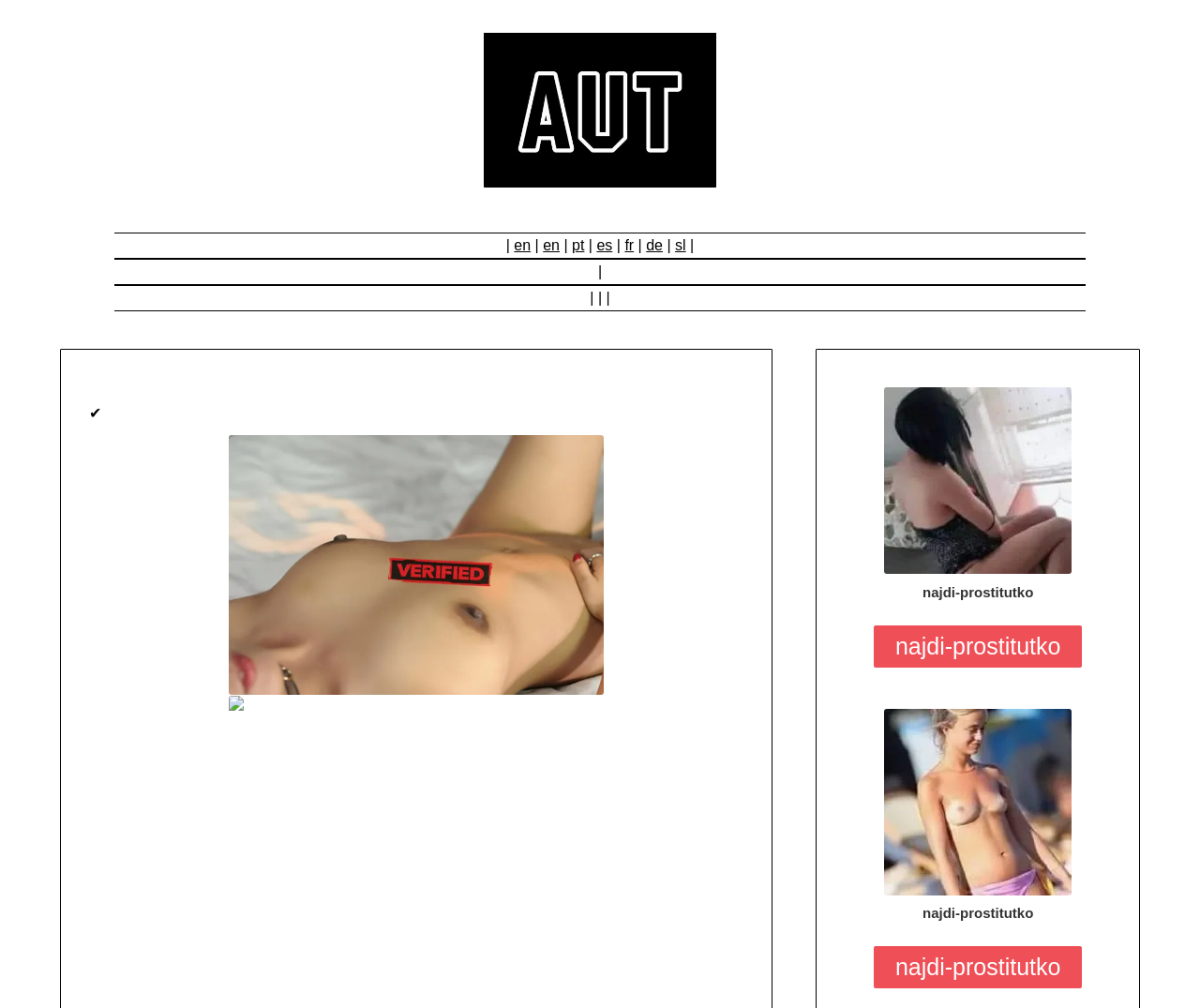Locate the bounding box coordinates of the clickable area to execute the instruction: "Click the link to find prostitutes". Provide the coordinates as four float numbers between 0 and 1, represented as [left, top, right, bottom].

[0.737, 0.557, 0.893, 0.572]